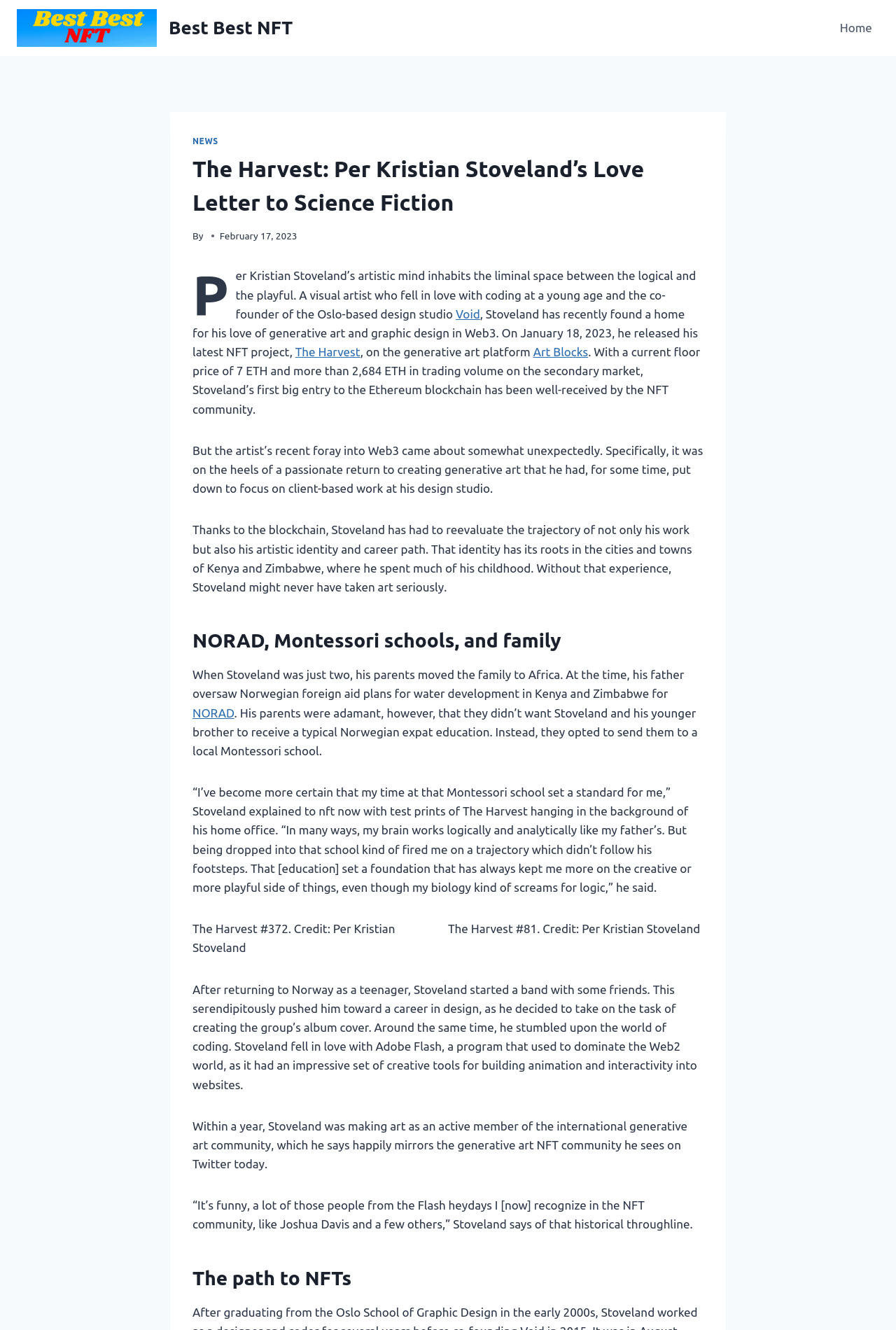Identify and provide the bounding box coordinates of the UI element described: "Best Best NFT". The coordinates should be formatted as [left, top, right, bottom], with each number being a float between 0 and 1.

[0.019, 0.007, 0.327, 0.035]